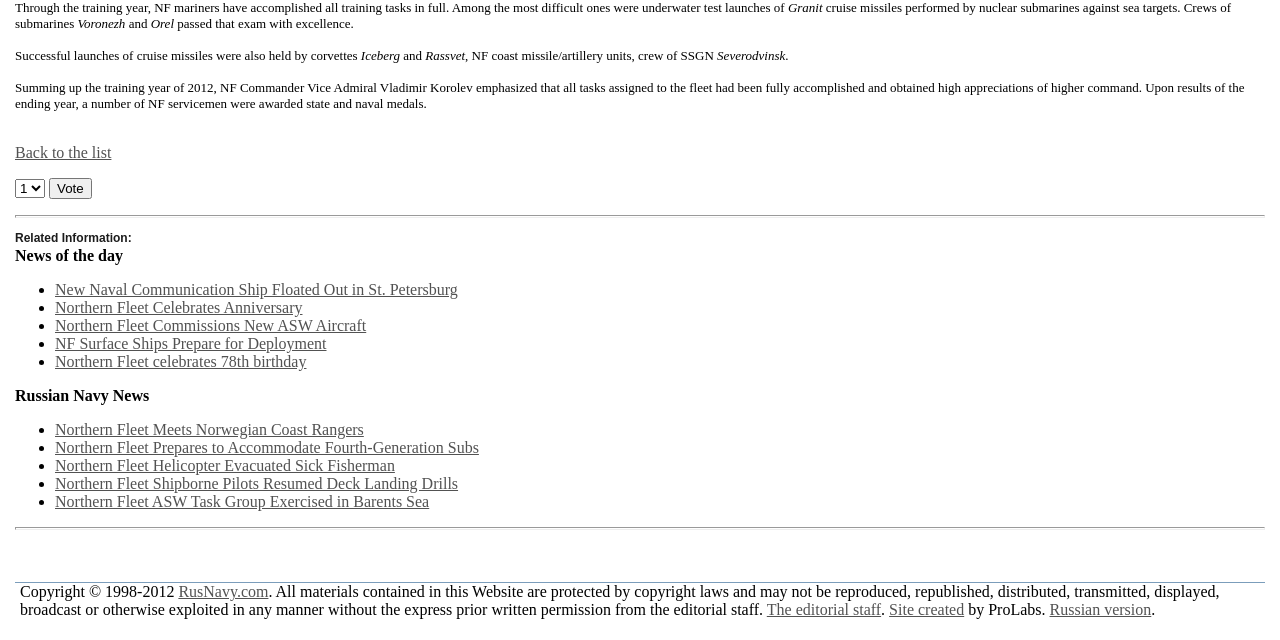Find the bounding box coordinates for the UI element that matches this description: "IGP Global Network Partners' Summit".

None